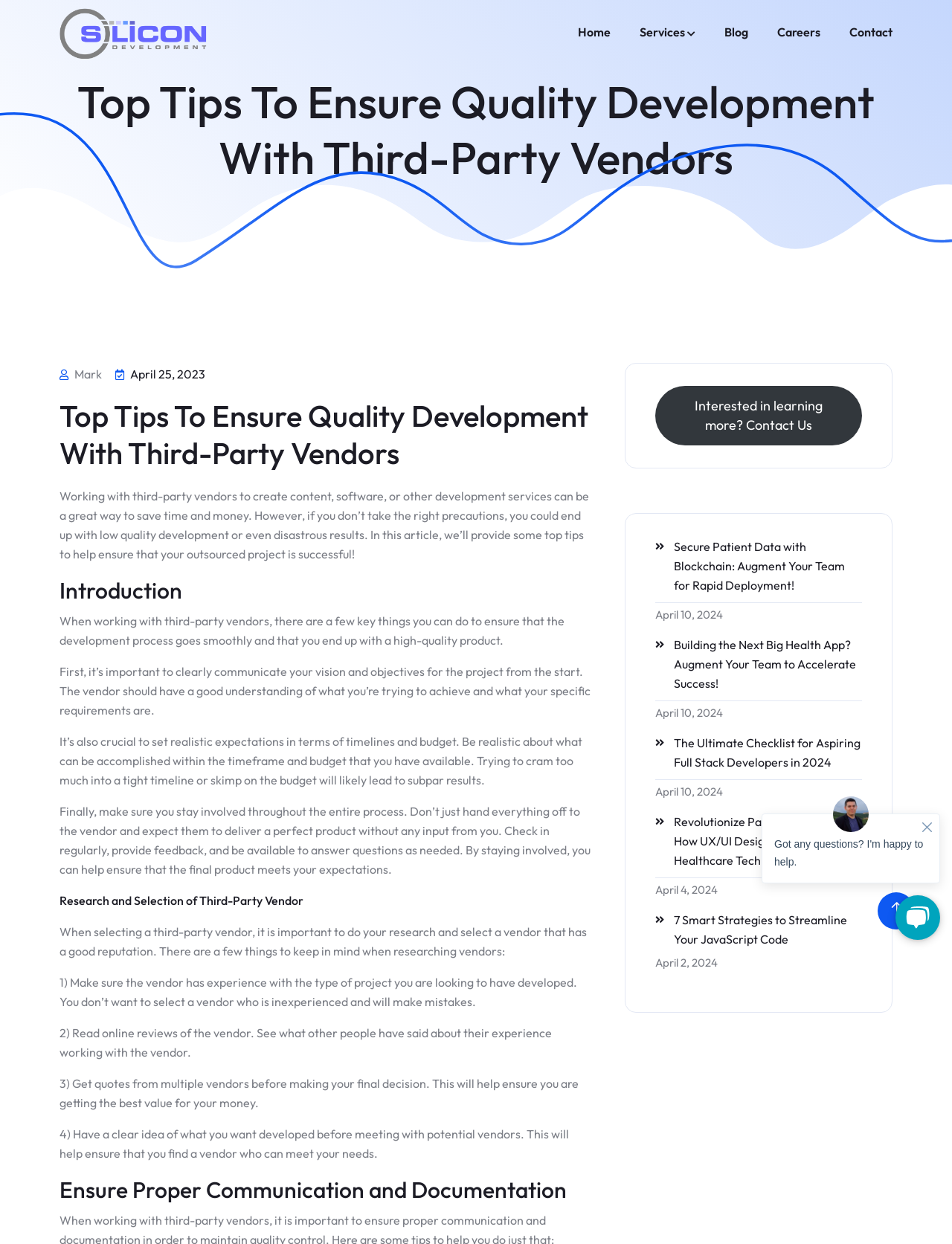Could you determine the bounding box coordinates of the clickable element to complete the instruction: "Open the chat widget"? Provide the coordinates as four float numbers between 0 and 1, i.e., [left, top, right, bottom].

[0.788, 0.63, 1.0, 0.765]